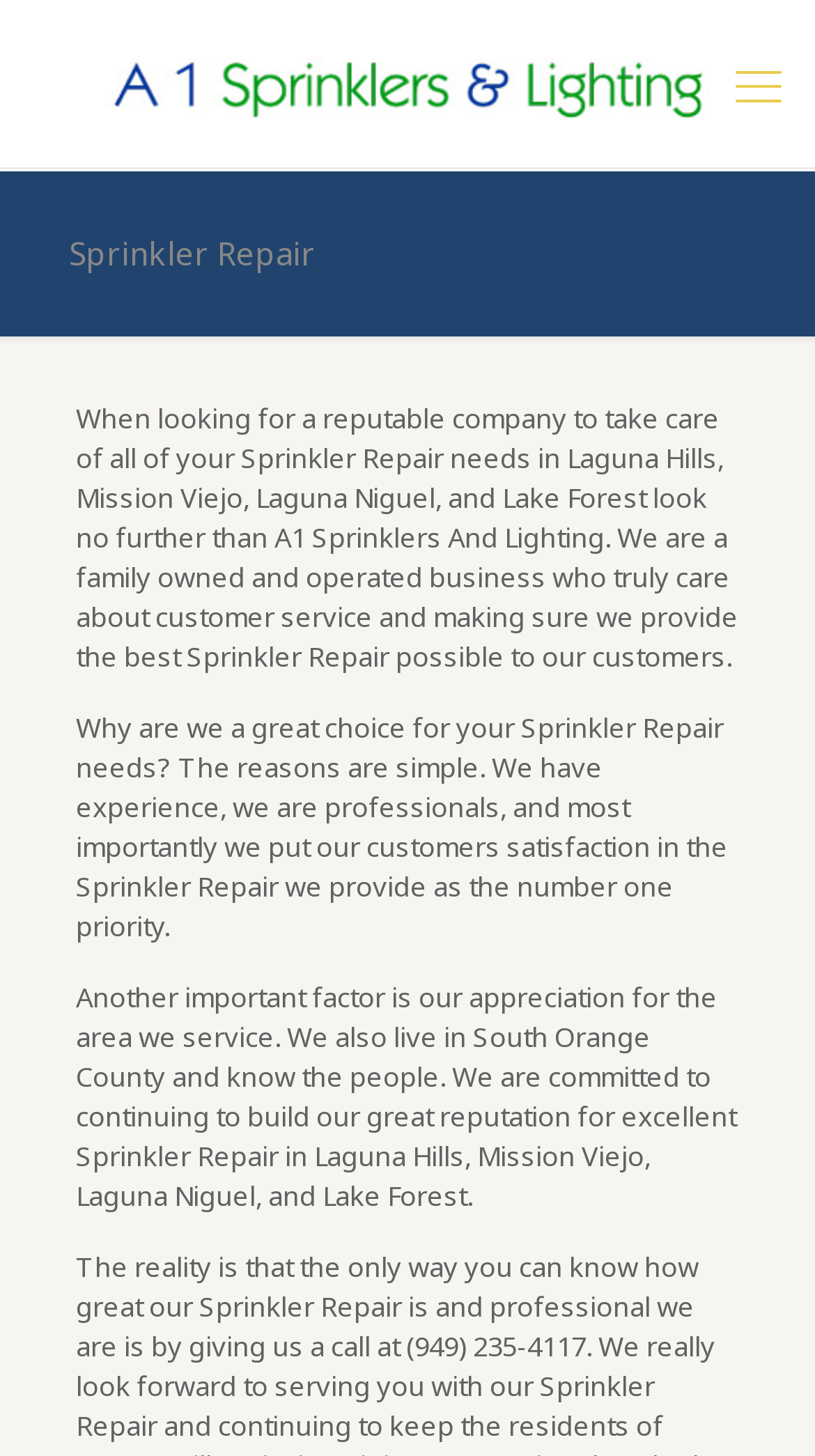What type of business is A1 Sprinklers And Lighting?
Using the image as a reference, answer the question in detail.

Based on the webpage content, specifically the StaticText element that mentions 'We are a family owned and operated business who truly care about customer service and making sure we provide the best Sprinkler Repair possible to our customers.', it can be inferred that A1 Sprinklers And Lighting is a family owned and operated business.